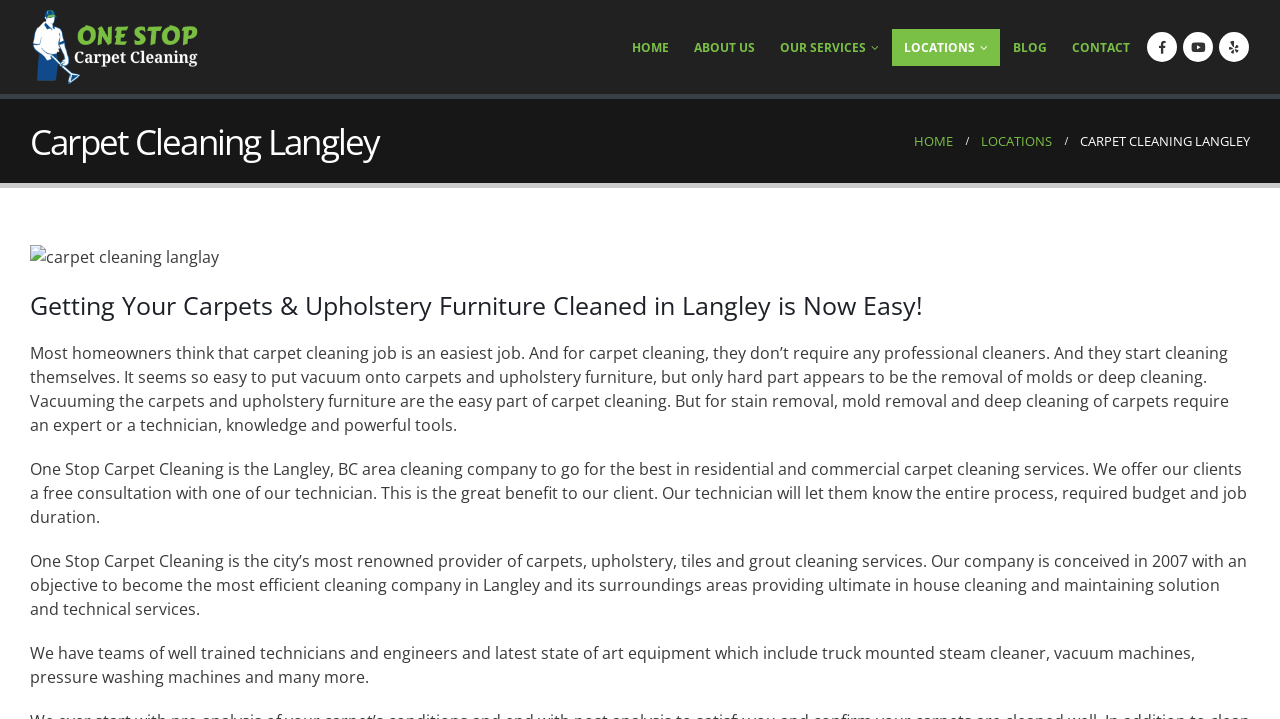Locate the bounding box coordinates of the element you need to click to accomplish the task described by this instruction: "Click on the Facebook link".

[0.924, 0.045, 0.948, 0.086]